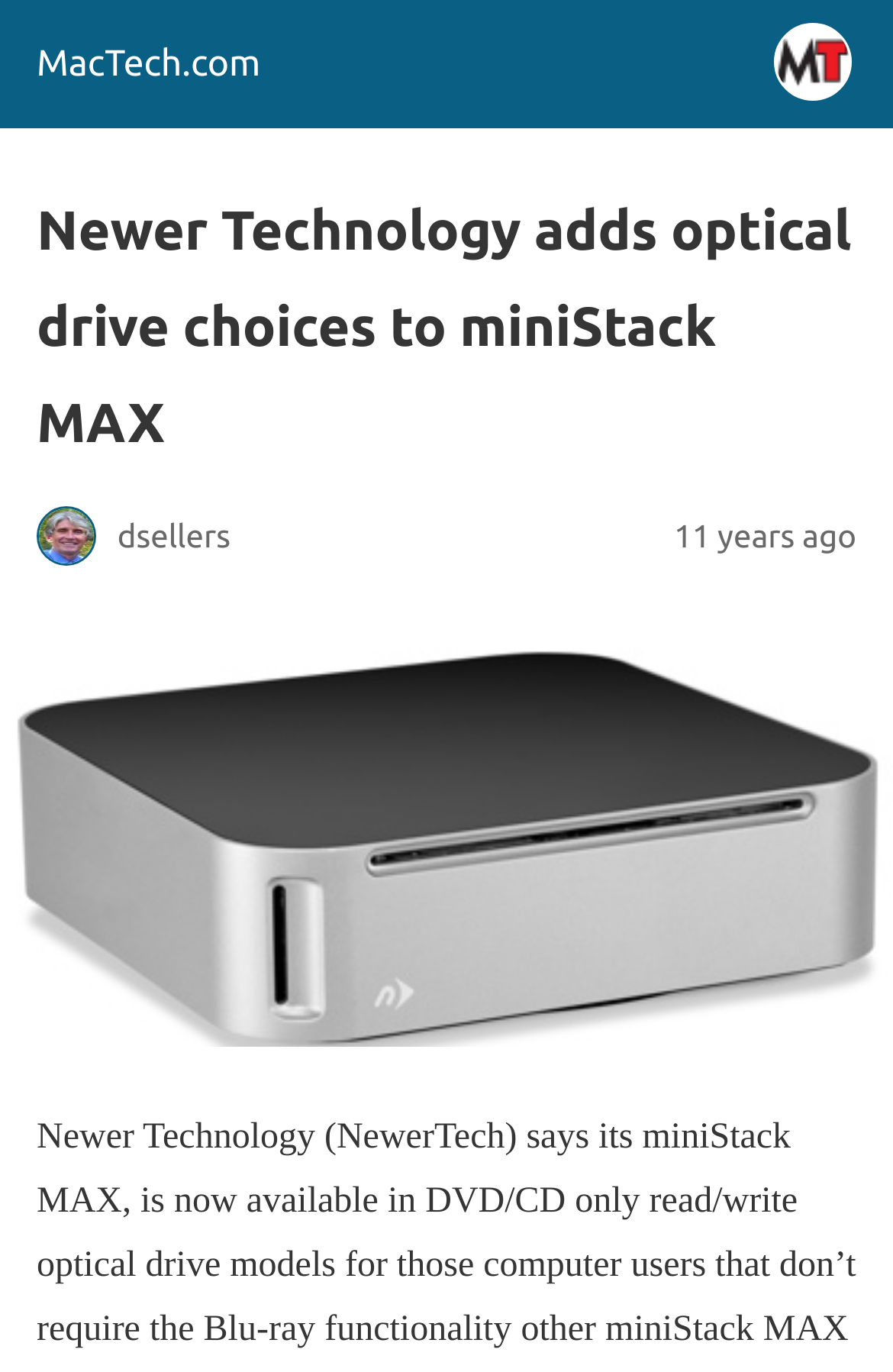Can you determine the main header of this webpage?

Newer Technology adds optical drive choices to miniStack MAX